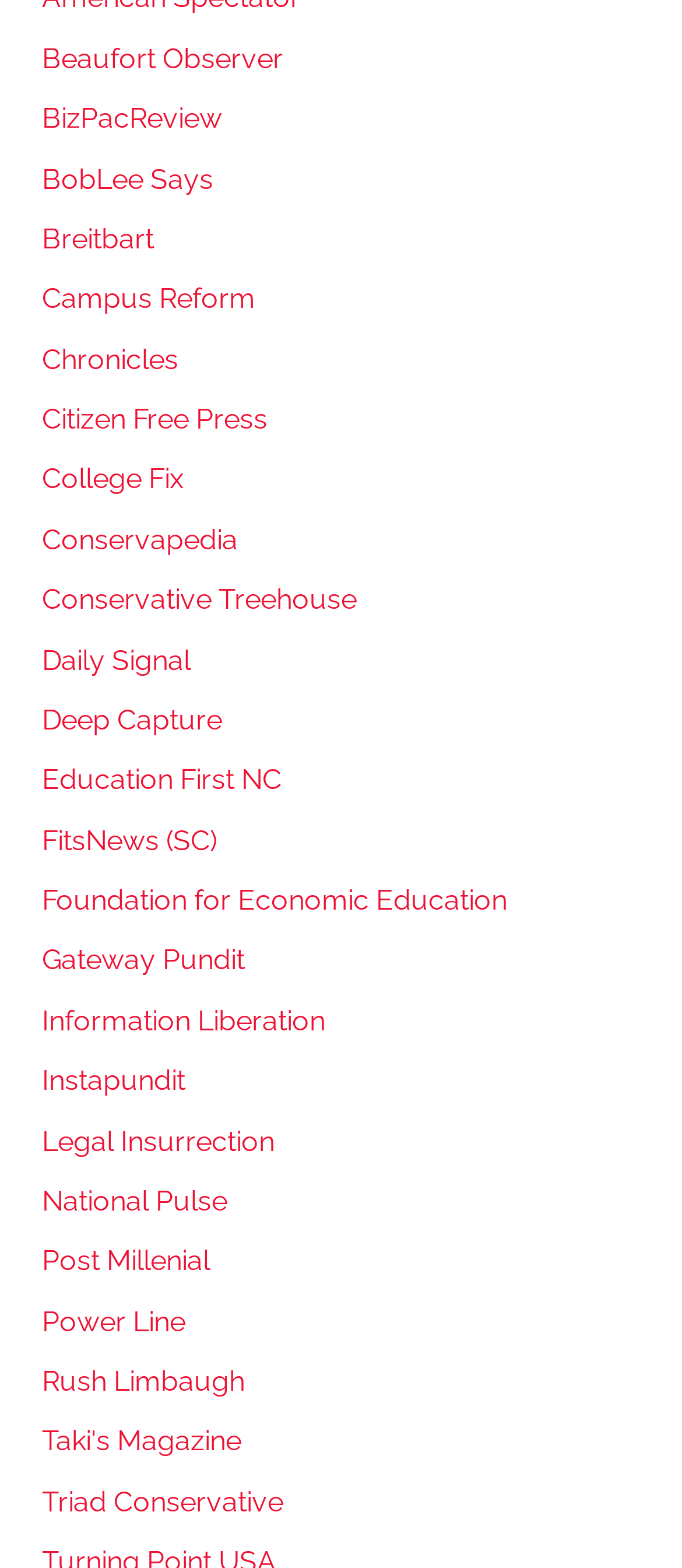Identify the bounding box coordinates of the region I need to click to complete this instruction: "go to Breitbart".

[0.062, 0.142, 0.226, 0.163]